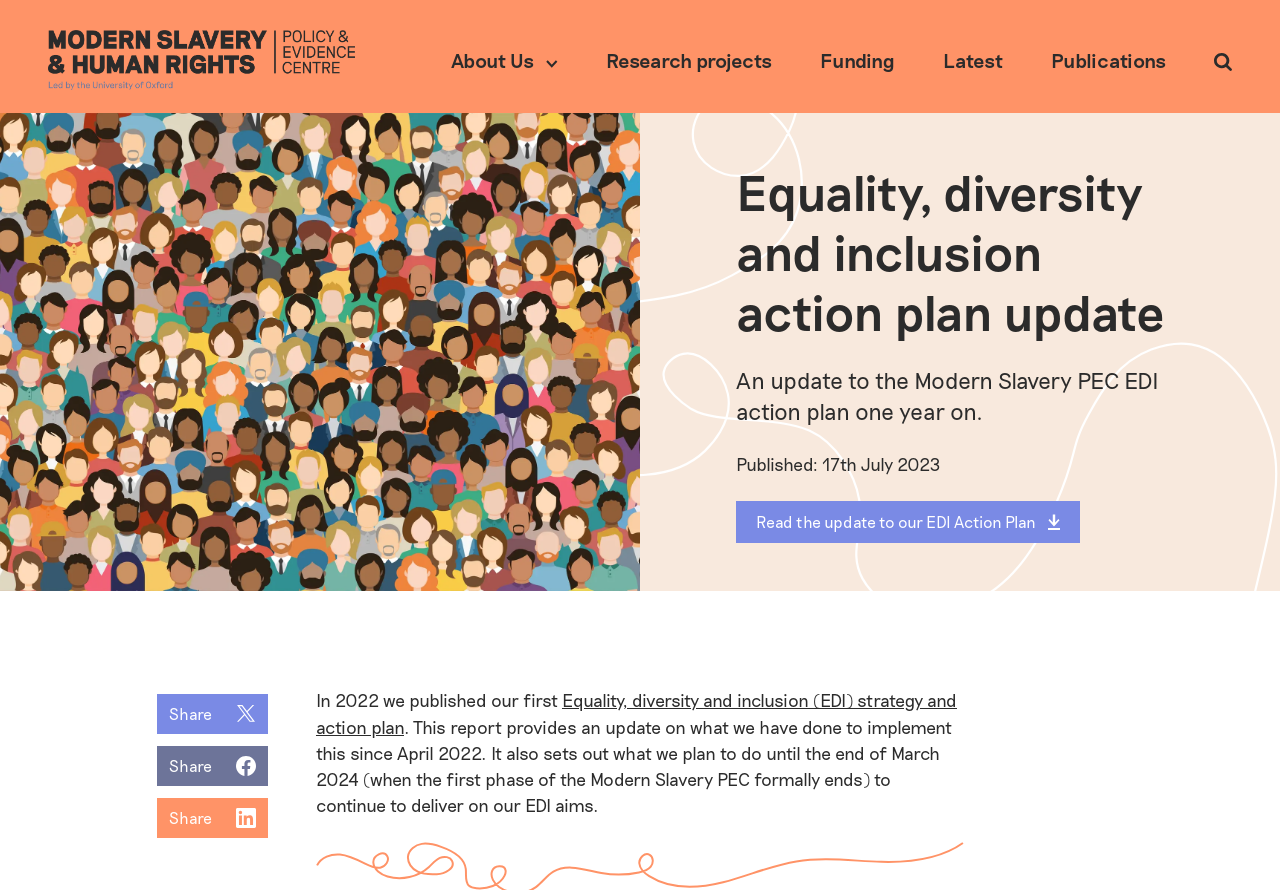Identify the bounding box coordinates of the specific part of the webpage to click to complete this instruction: "Call the office using the phone number".

None